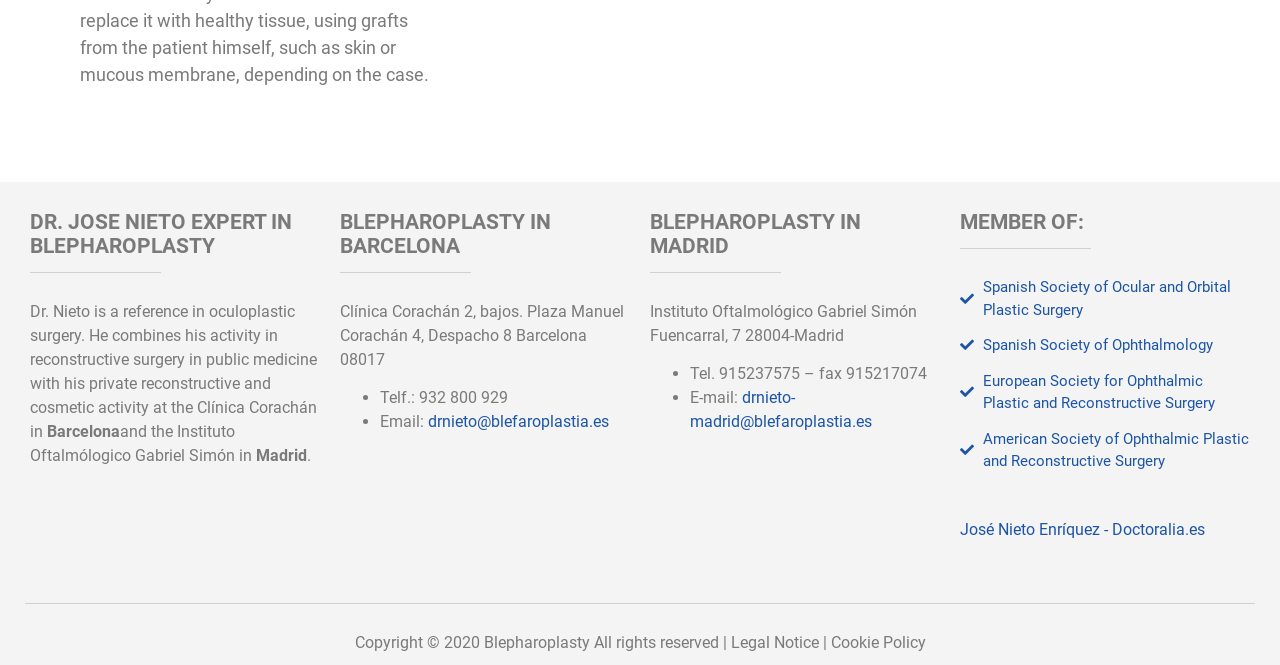Can you specify the bounding box coordinates of the area that needs to be clicked to fulfill the following instruction: "Visit the clinic's website in Madrid"?

[0.508, 0.646, 0.734, 0.857]